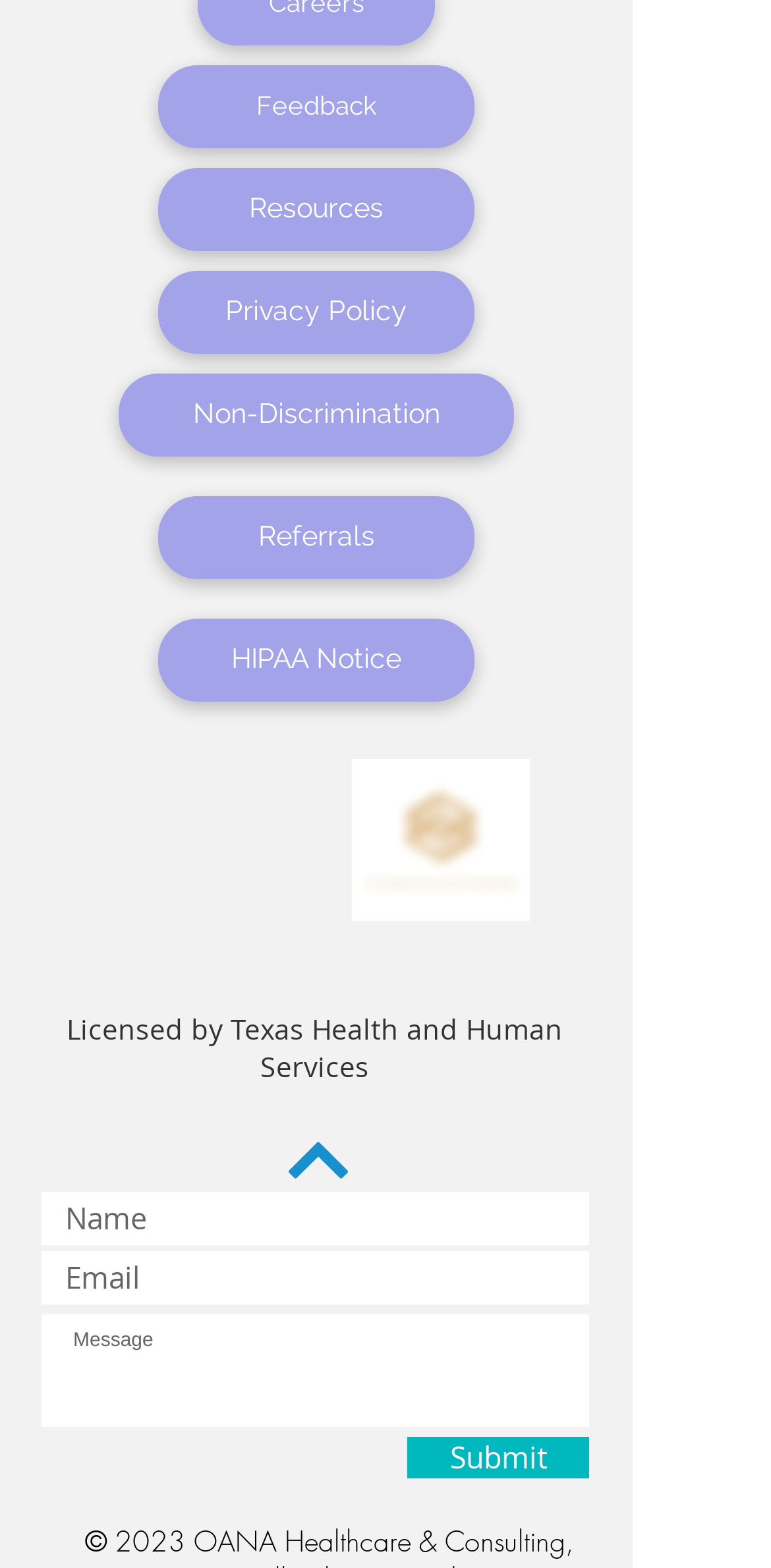Determine the bounding box coordinates of the section I need to click to execute the following instruction: "Check Tesla Stock Trends Update". Provide the coordinates as four float numbers between 0 and 1, i.e., [left, top, right, bottom].

None